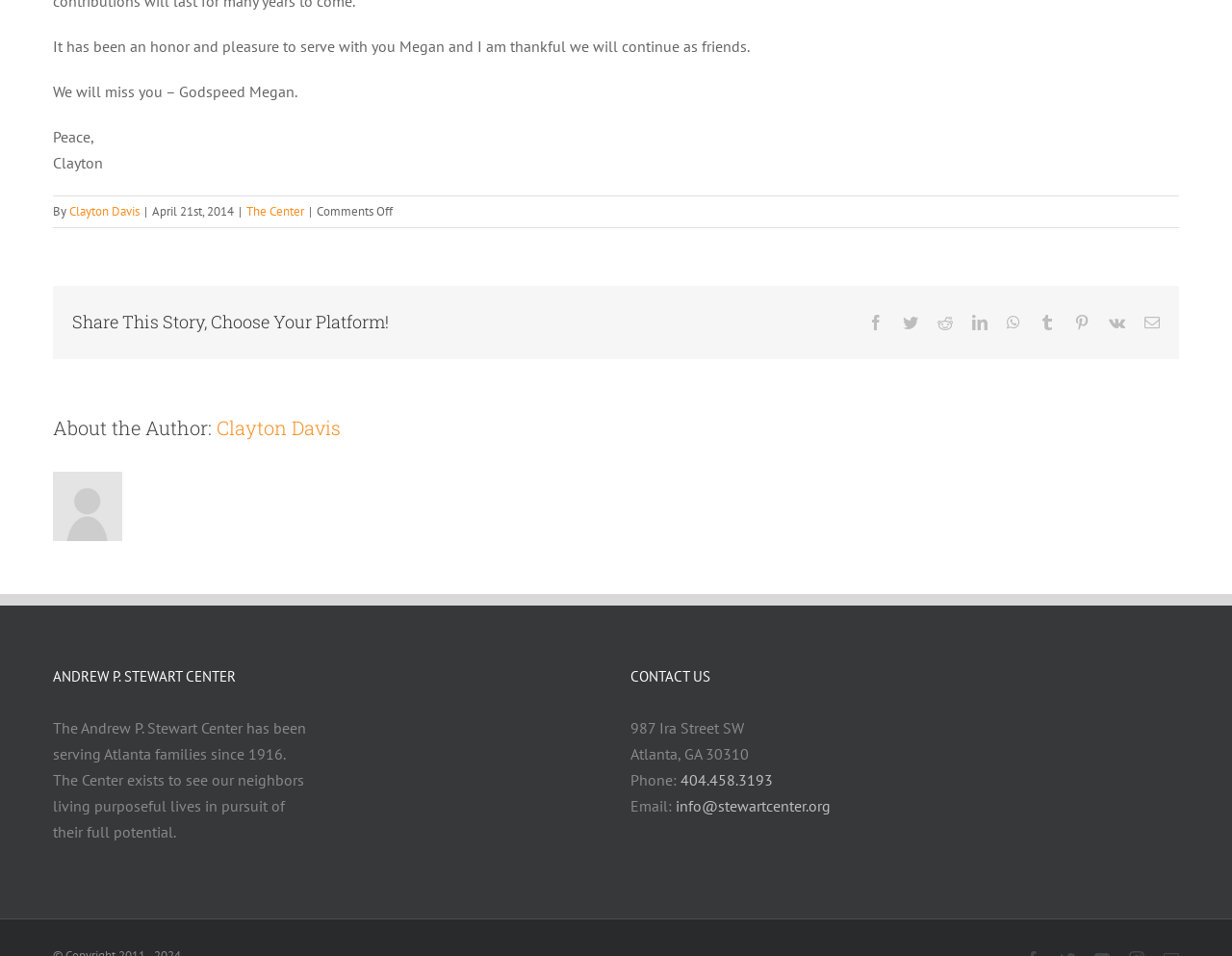Locate the bounding box coordinates of the element's region that should be clicked to carry out the following instruction: "Email The Andrew P. Stewart Center". The coordinates need to be four float numbers between 0 and 1, i.e., [left, top, right, bottom].

[0.548, 0.833, 0.674, 0.853]